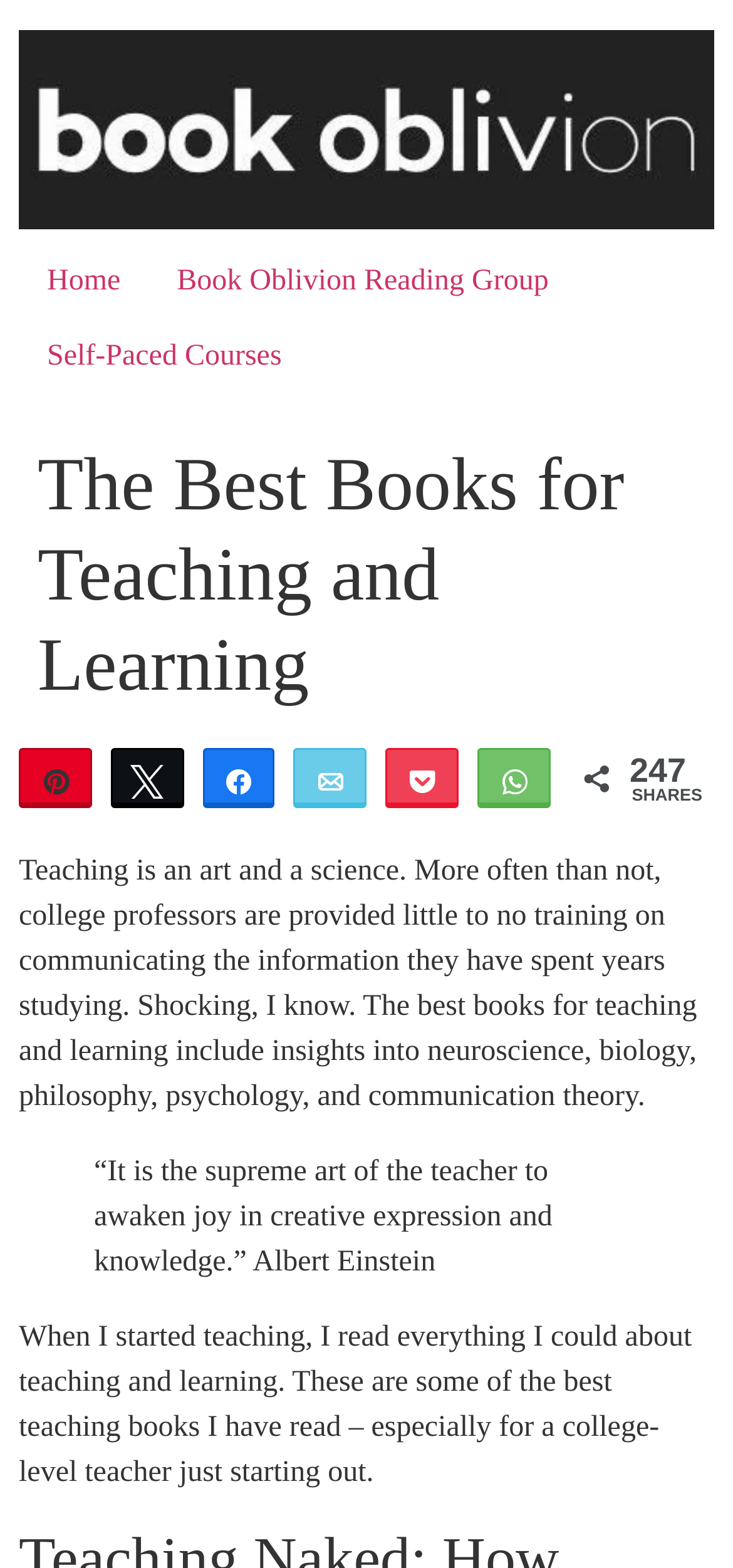Locate the bounding box coordinates of the clickable area needed to fulfill the instruction: "share on Twitter".

[0.153, 0.478, 0.248, 0.514]